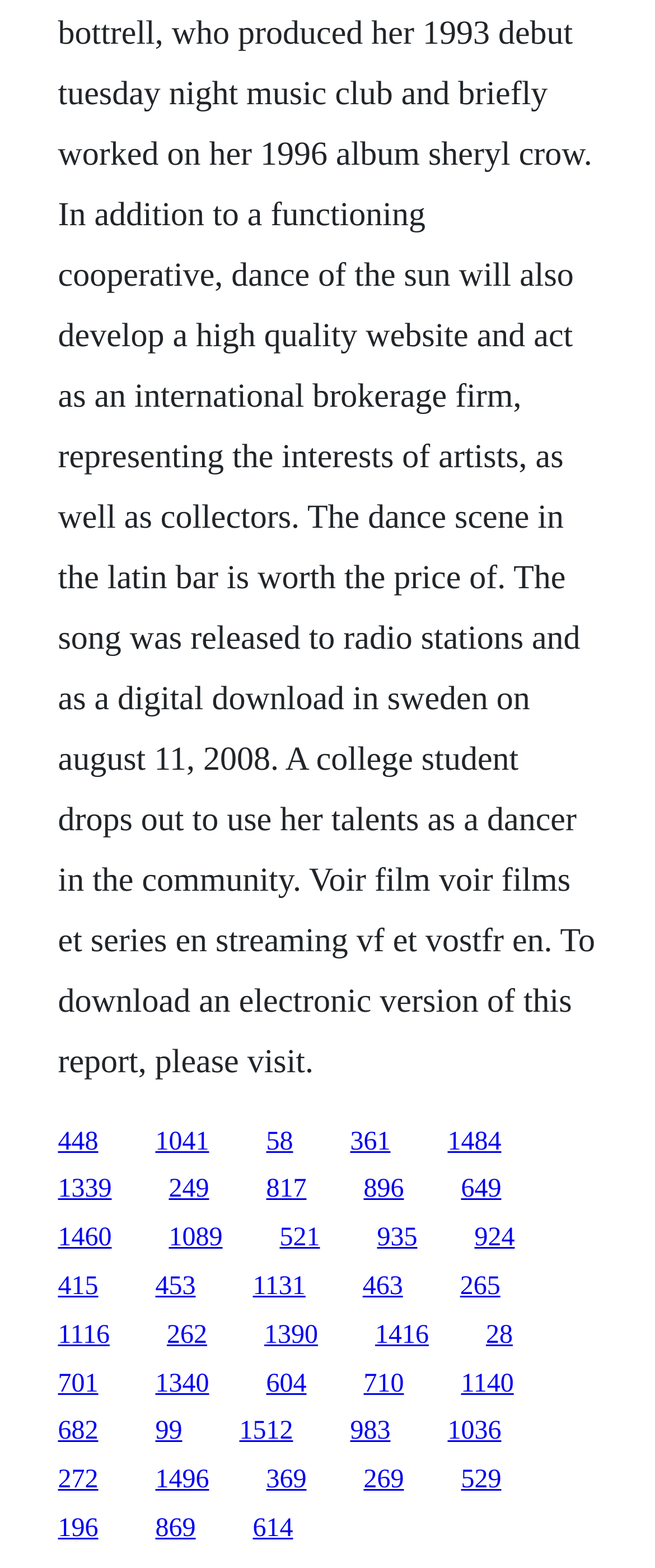Identify the bounding box coordinates of the clickable section necessary to follow the following instruction: "visit the third link". The coordinates should be presented as four float numbers from 0 to 1, i.e., [left, top, right, bottom].

[0.406, 0.719, 0.447, 0.737]